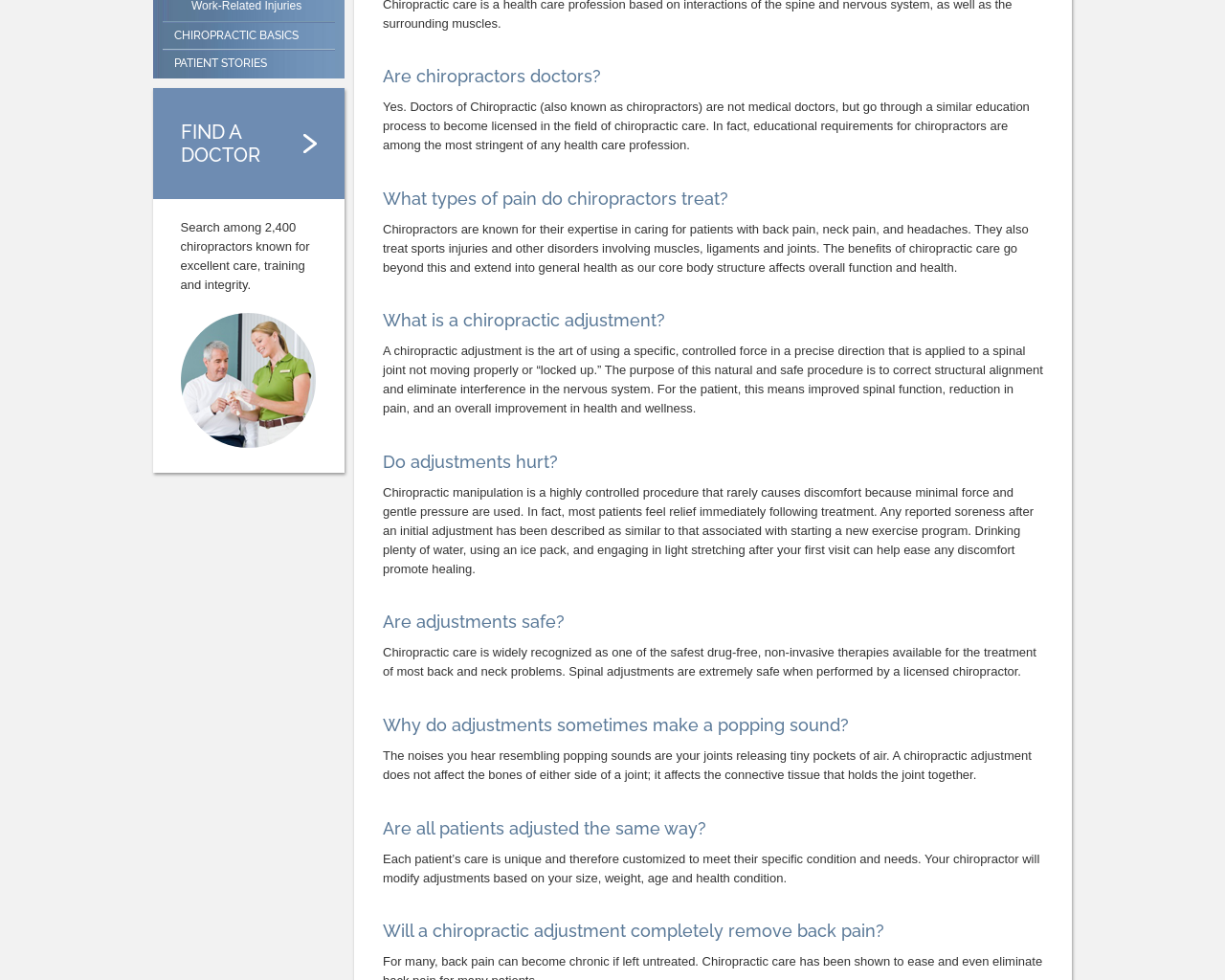Provide the bounding box coordinates in the format (top-left x, top-left y, bottom-right x, bottom-right y). All values are floating point numbers between 0 and 1. Determine the bounding box coordinate of the UI element described as: Patient Stories

[0.133, 0.051, 0.273, 0.08]